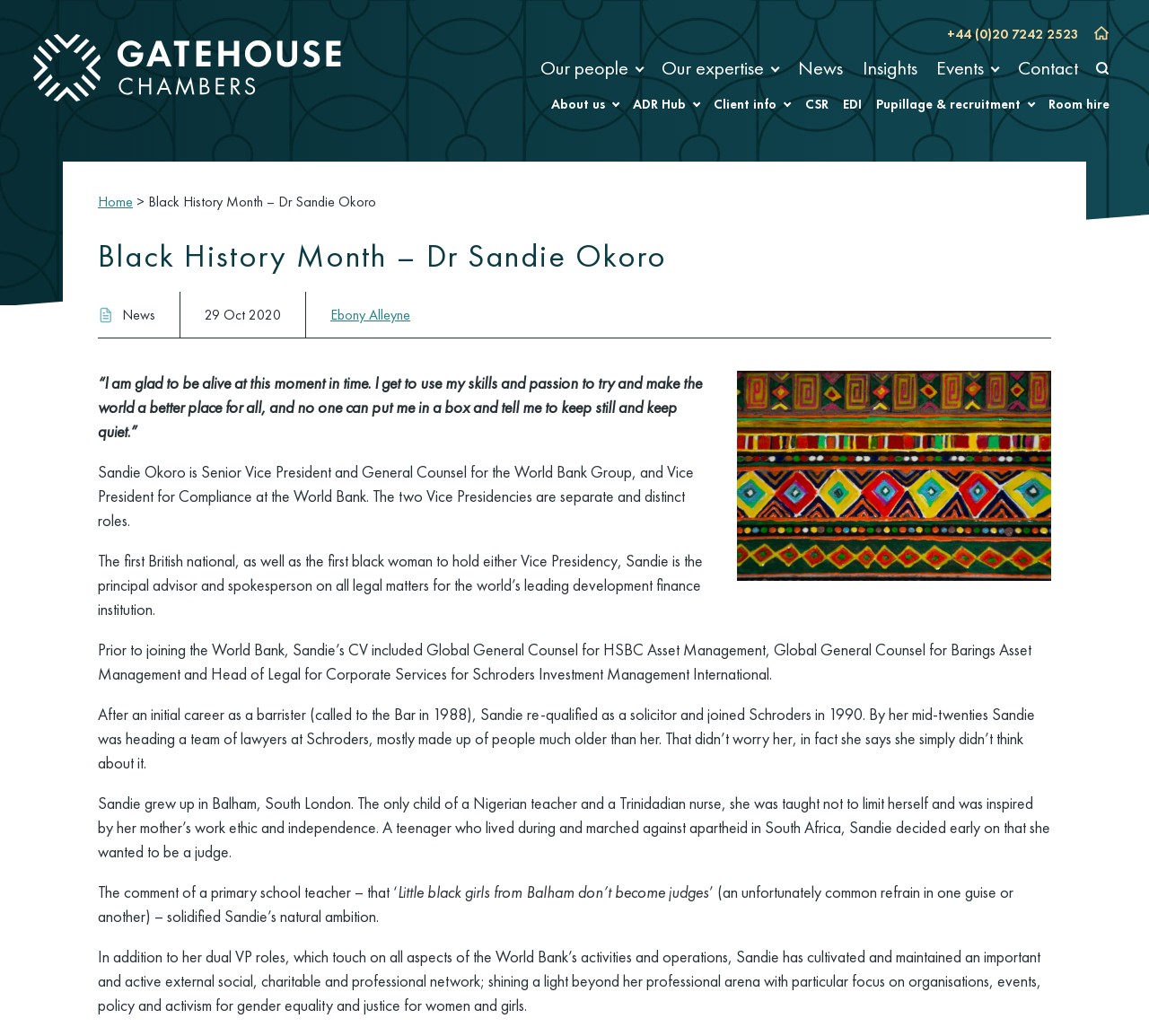Provide the bounding box coordinates for the area that should be clicked to complete the instruction: "Click on Clinical negligence & personal injury".

[0.116, 0.117, 0.153, 0.168]